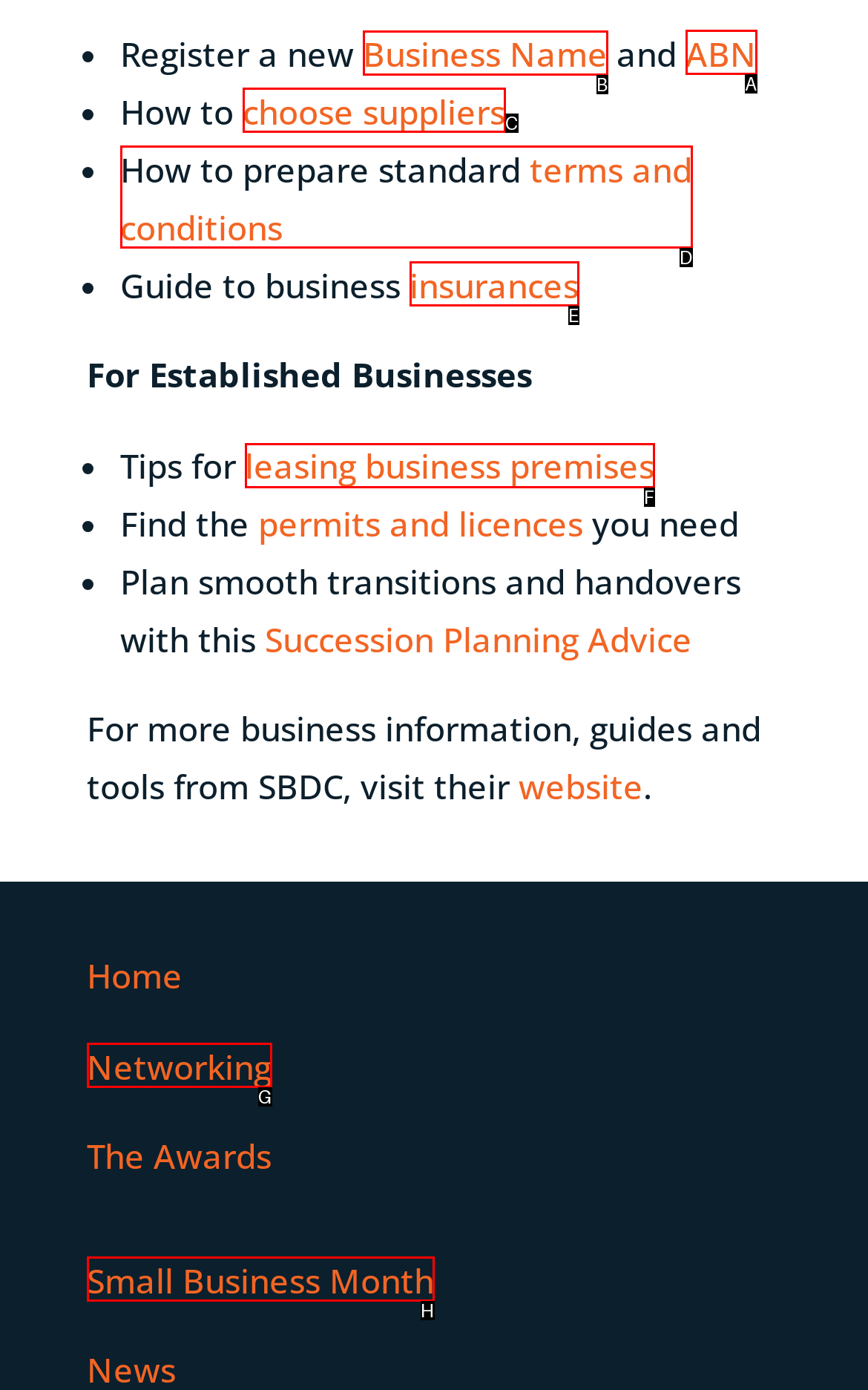Select the proper UI element to click in order to perform the following task: Register a new business. Indicate your choice with the letter of the appropriate option.

B